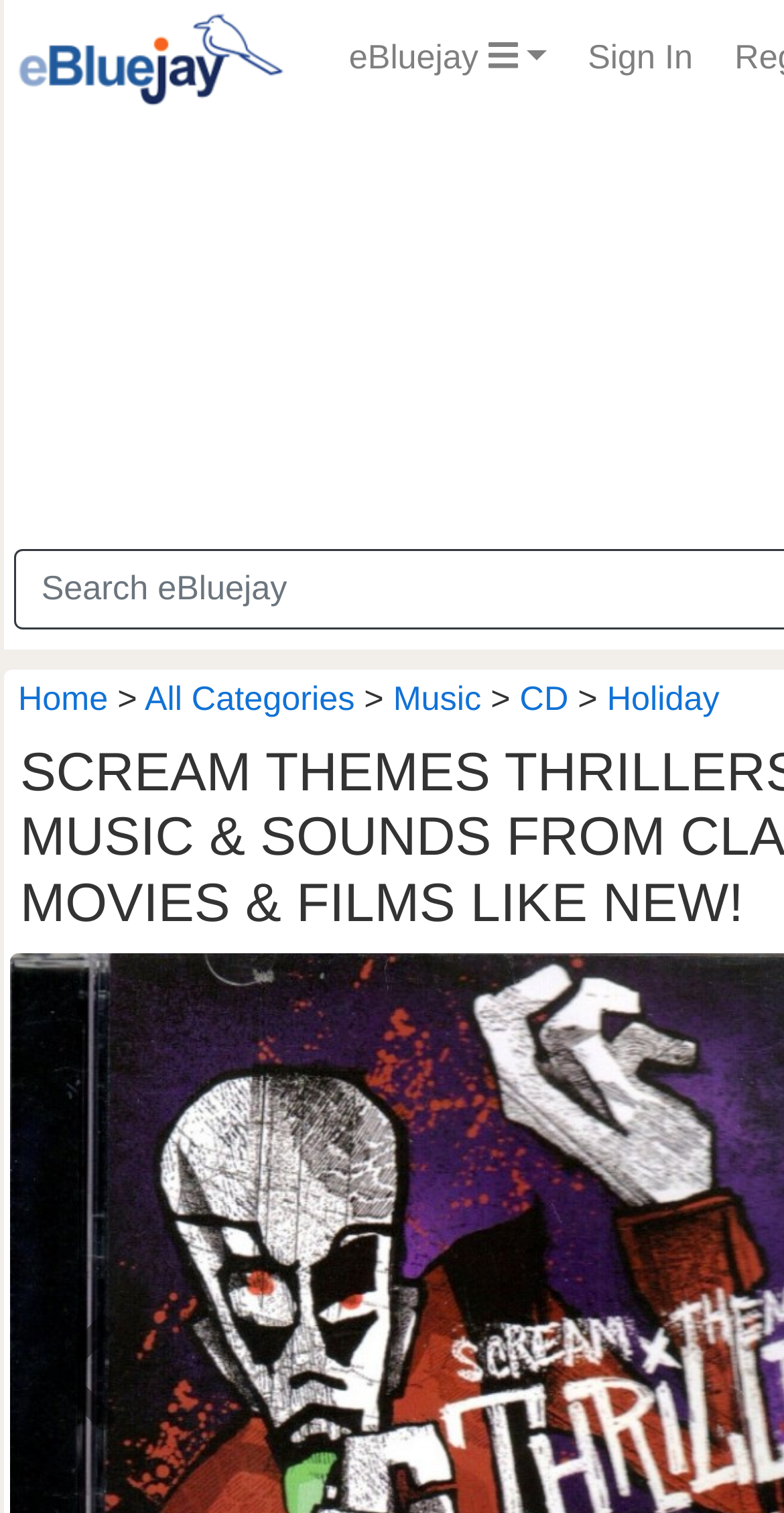Offer a meticulous description of the webpage's structure and content.

The webpage appears to be an online marketplace, specifically focused on music and sounds from classic movies and films. At the top left corner, there is a link to "eBluejay Online Marketplace" accompanied by a small image. Next to it, there is a link to "eBluejay" which has a dropdown menu.

On the top right corner, there is a link to "Sign In" indicating that the user is currently logged in. Below the top section, there is a navigation menu with links to "Home", "All Categories", "Music", "CD", and "Holiday". These links are arranged horizontally, with the "Home" link at the far left and the "Holiday" link at the far right. Each link has a small arrow icon to the right of the text, indicating that they may lead to subcategories or further options.

The overall layout suggests that the webpage is a catalog or store for music and sounds, with various categories and subcategories for users to browse and explore.